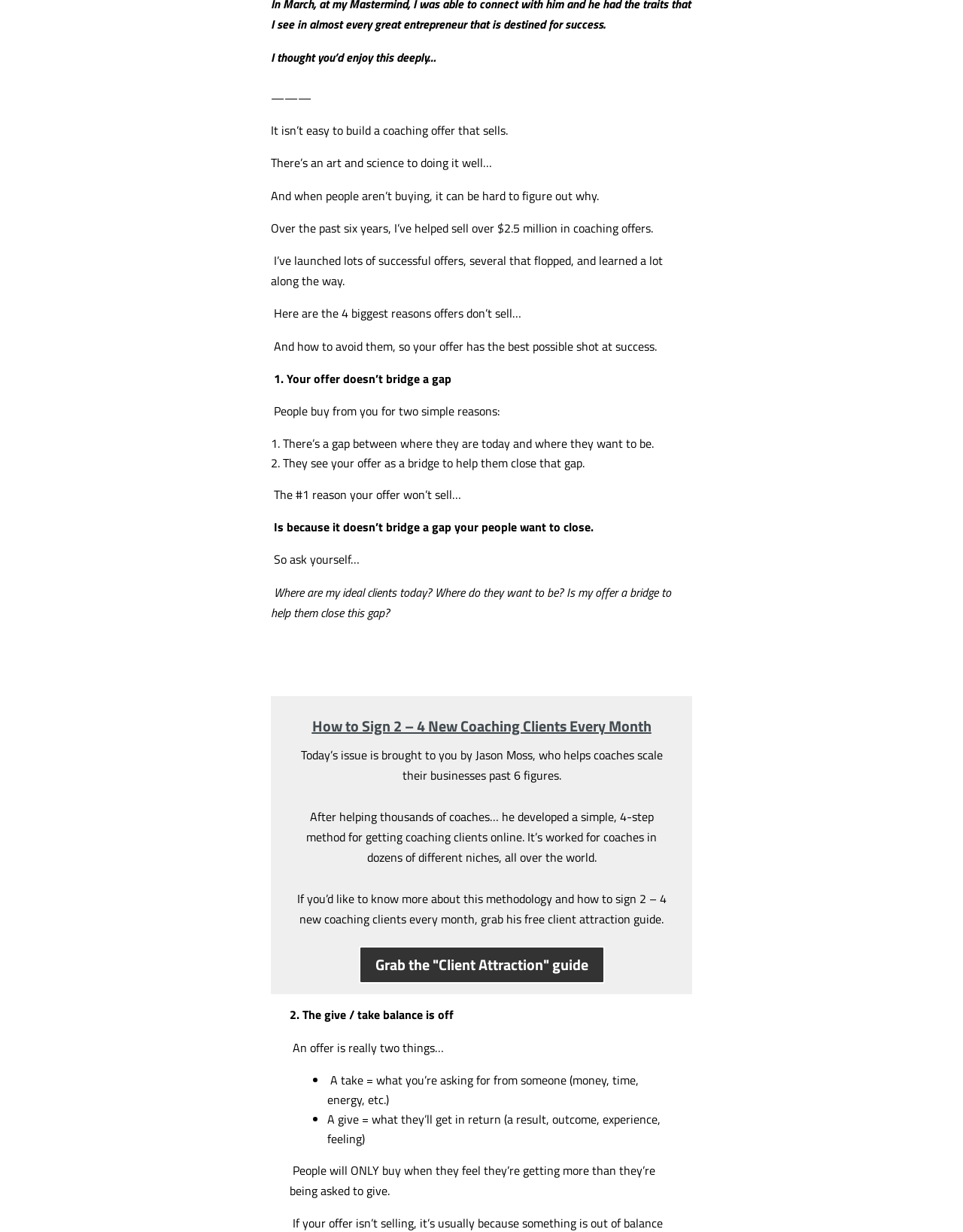Find the bounding box of the web element that fits this description: "Meet Scott".

[0.316, 0.177, 0.376, 0.191]